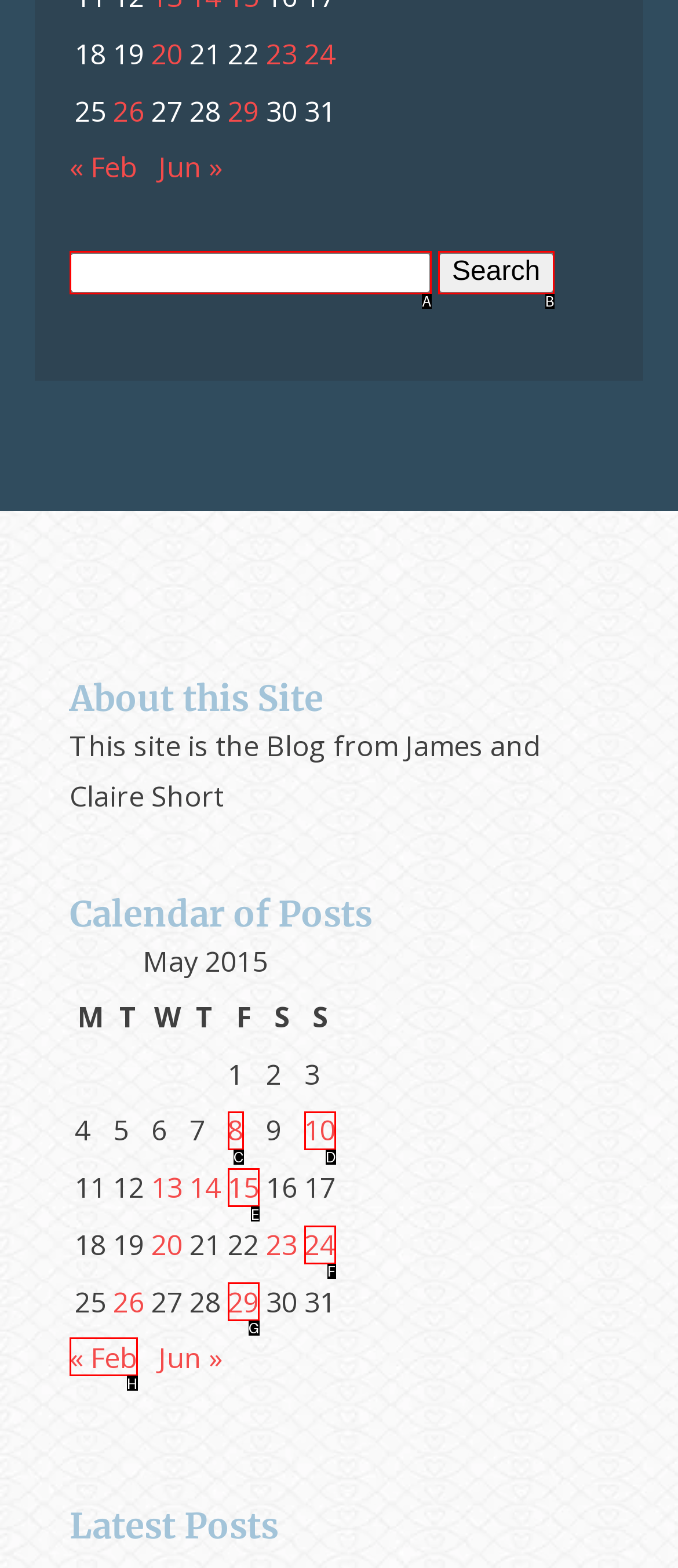Determine the UI element that matches the description: parent_node: Search for: value="Search"
Answer with the letter from the given choices.

B